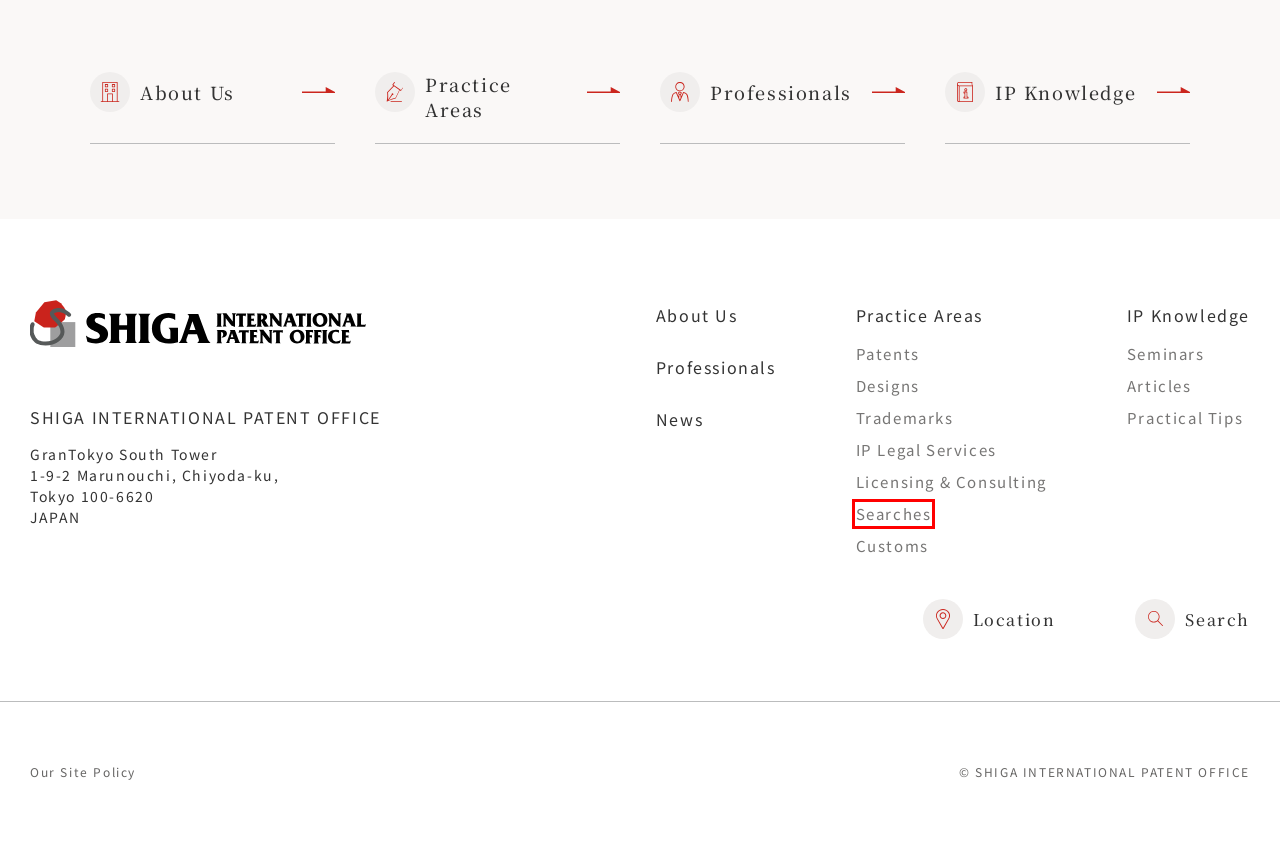Given a screenshot of a webpage with a red bounding box highlighting a UI element, choose the description that best corresponds to the new webpage after clicking the element within the red bounding box. Here are your options:
A. Licensing & Consulting | Practice Areas | Shiga International Patent Office
B. Practical Tips | Shiga International Patent Office
C. Designs | Practice Areas | Shiga International Patent Office
D. Articles | Shiga International Patent Office
E. Trademarks | Practice Areas | Shiga International Patent Office
F. Searches | Practice Areas | Shiga International Patent Office
G. Customs | Practice Areas | Shiga International Patent Office
H. Our Site Policy | Shiga International Patent Office

F